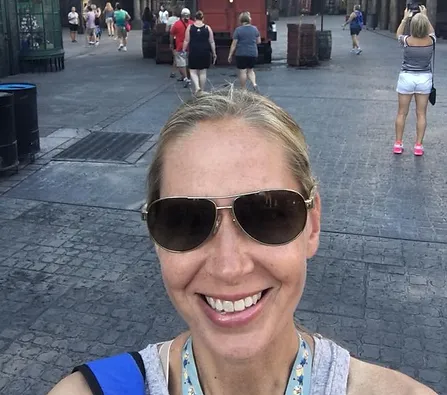What is the woman wearing on her face?
Examine the image closely and answer the question with as much detail as possible.

The caption states that the woman is 'wearing sunglasses', which directly answers the question about what she is wearing on her face.